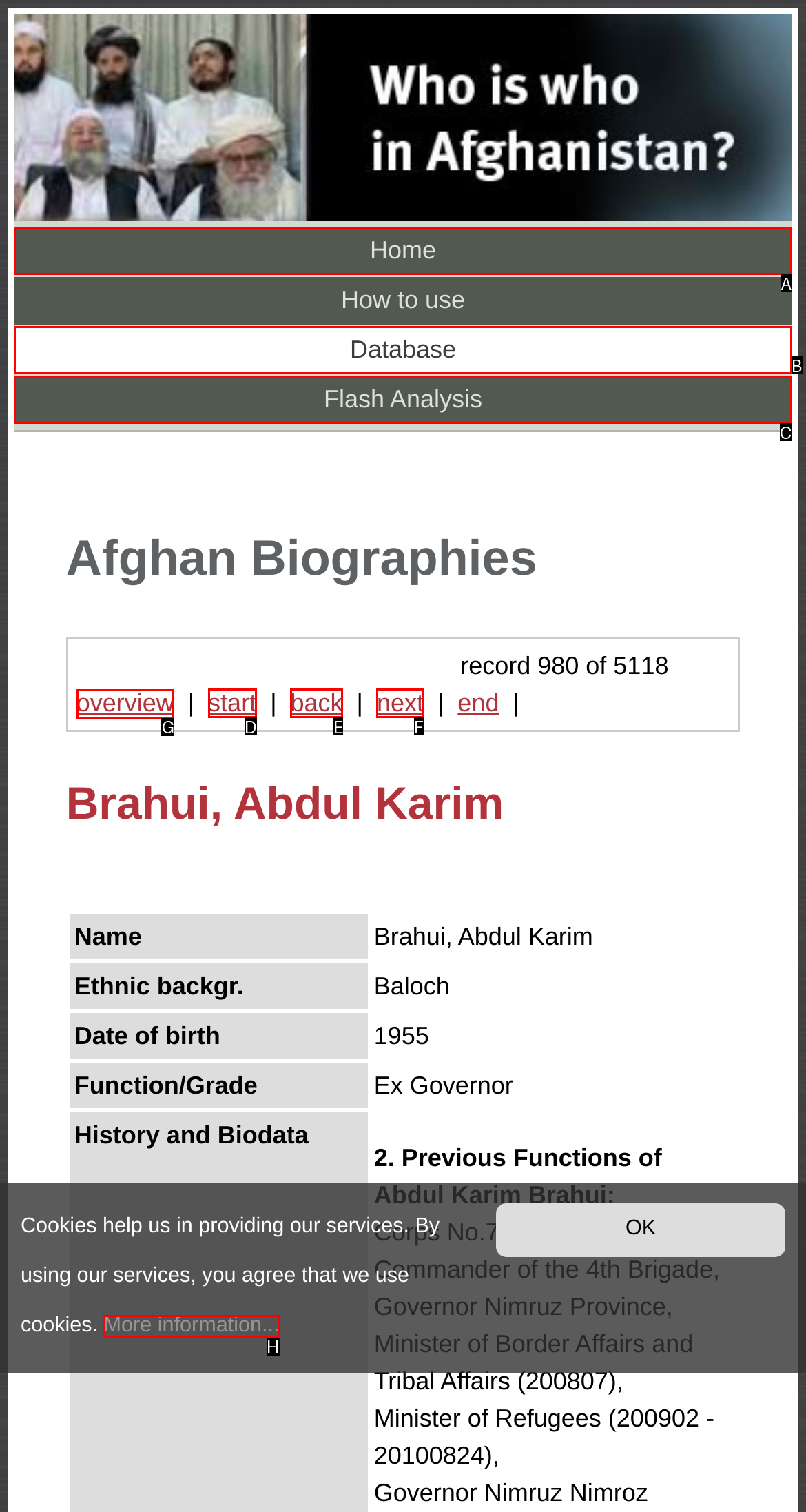Which HTML element should be clicked to fulfill the following task: view biography overview?
Reply with the letter of the appropriate option from the choices given.

G